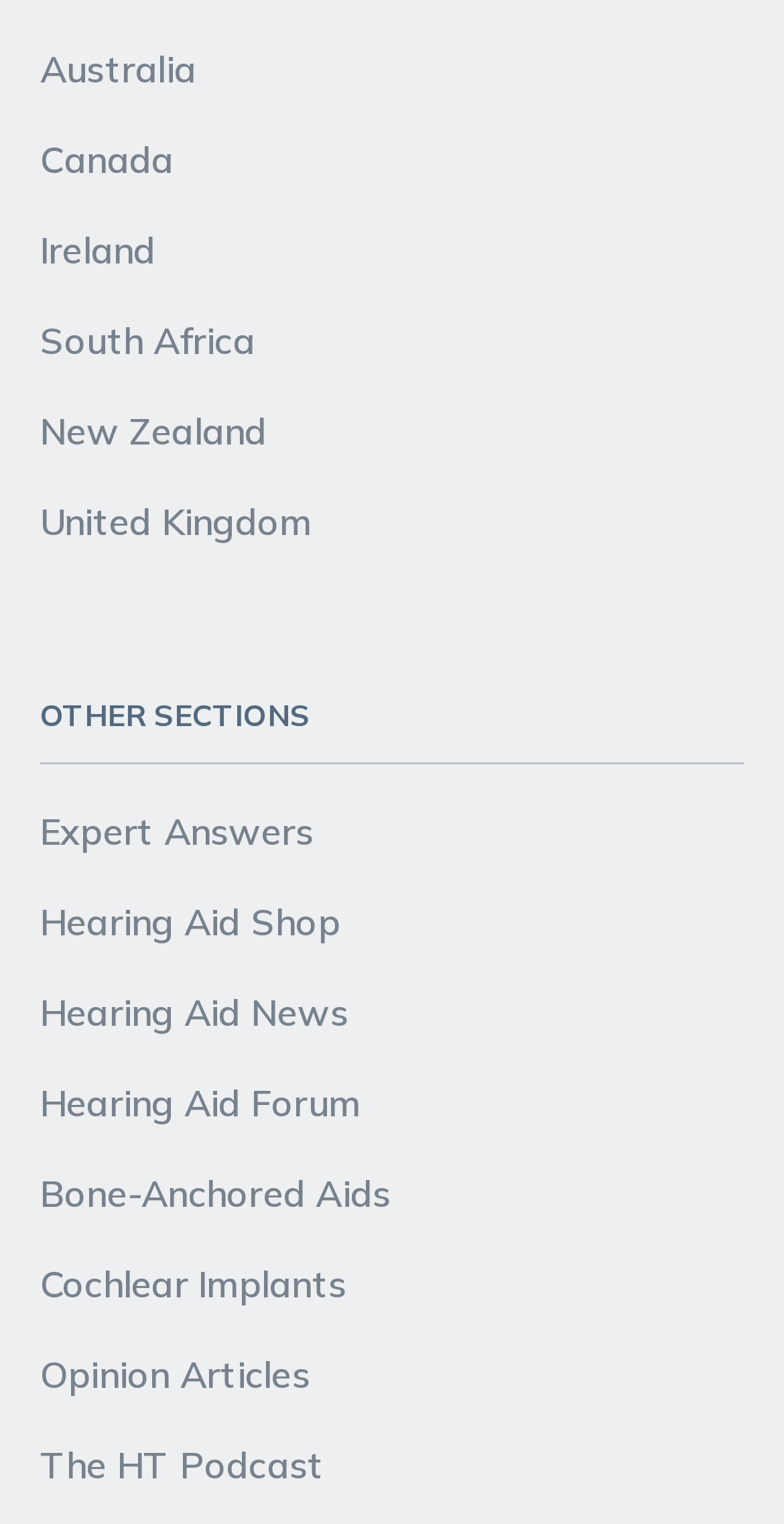How many elements are there in the top section of the webpage?
Based on the image, give a concise answer in the form of a single word or short phrase.

6